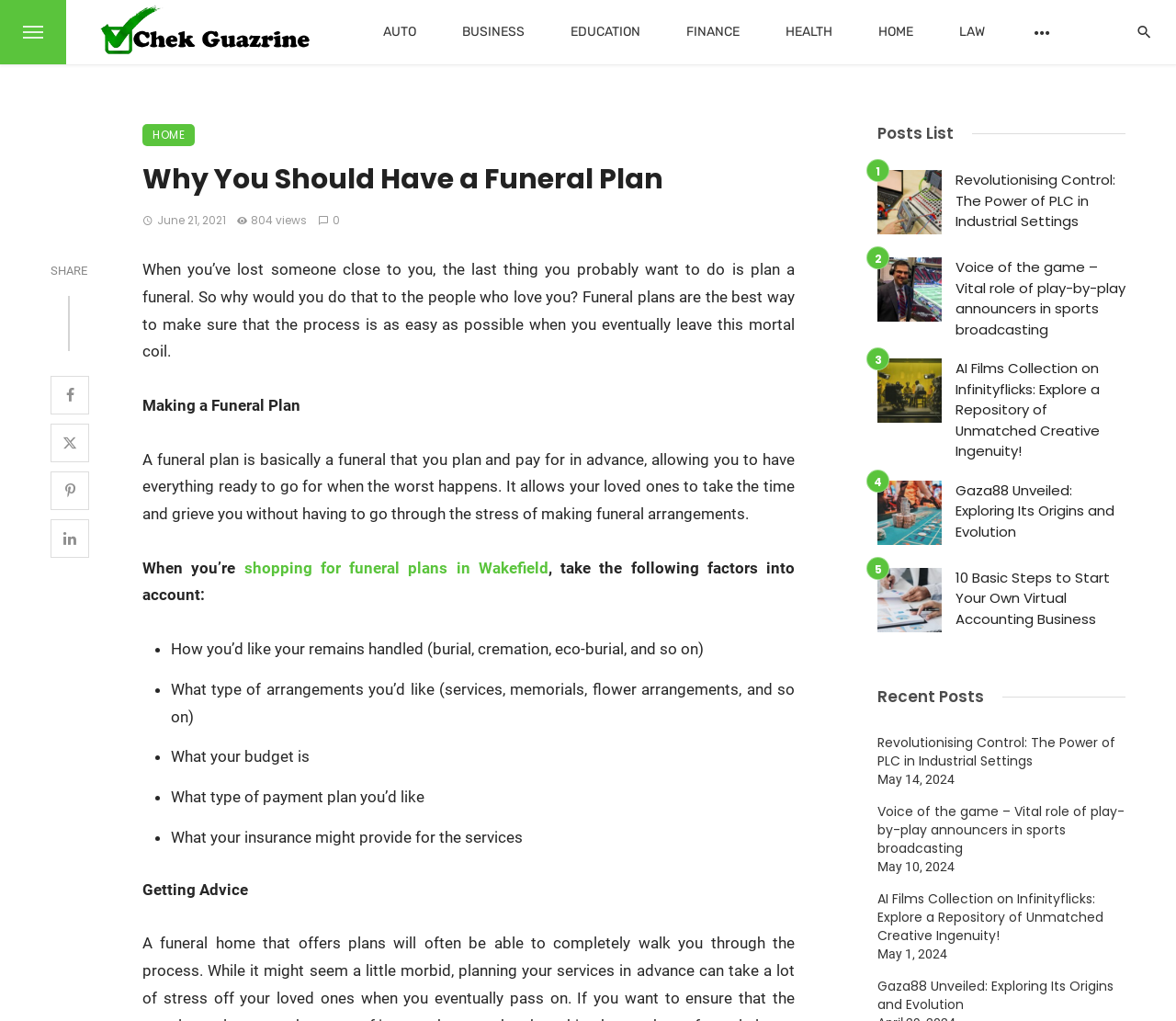How many social media links are available in the article?
Please give a detailed answer to the question using the information shown in the image.

There are 5 social media links available in the article, which are located at the top of the page, and they are represented by icons. The links are for sharing the article on different social media platforms.